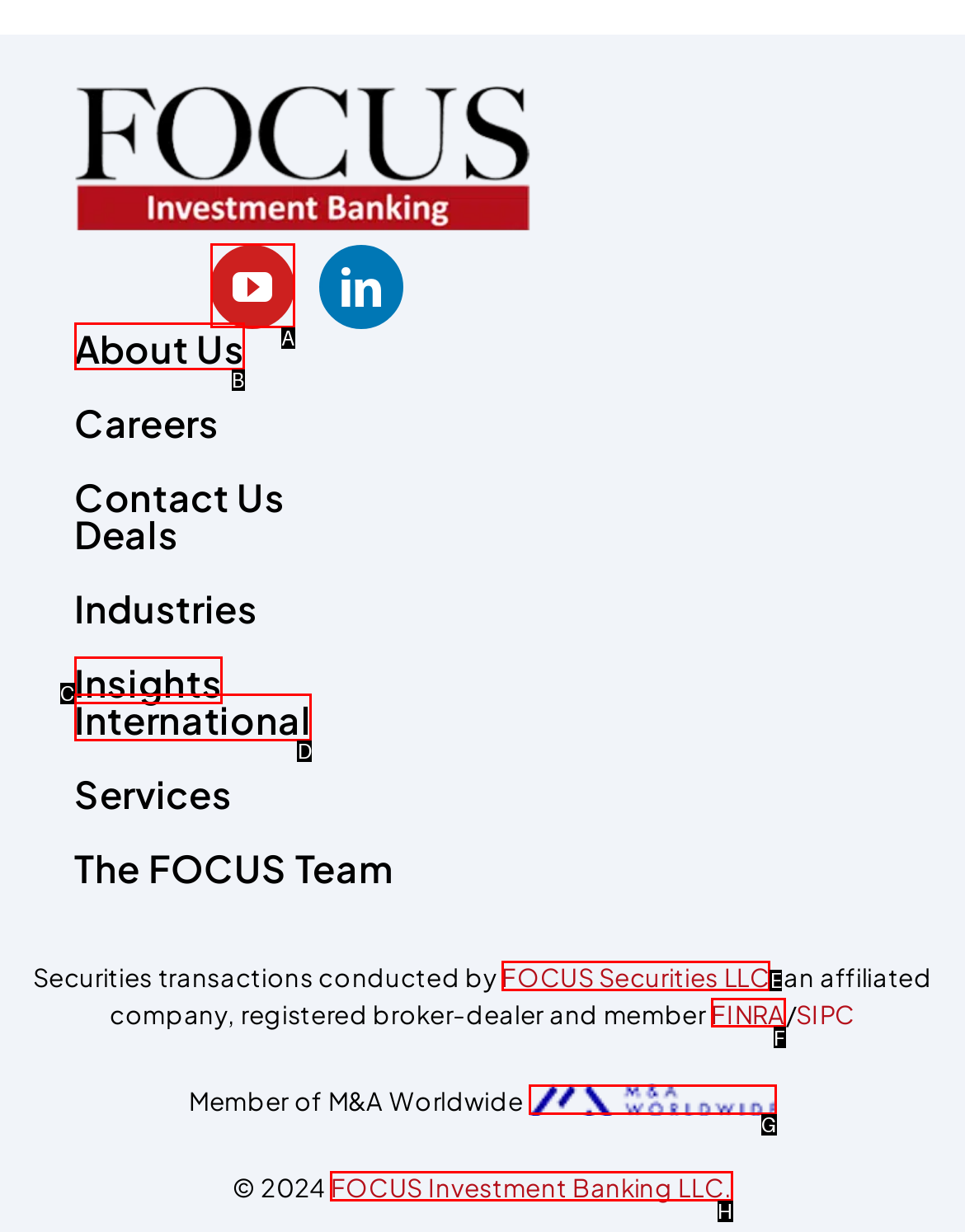Identify the correct lettered option to click in order to perform this task: view FINRA details. Respond with the letter.

F